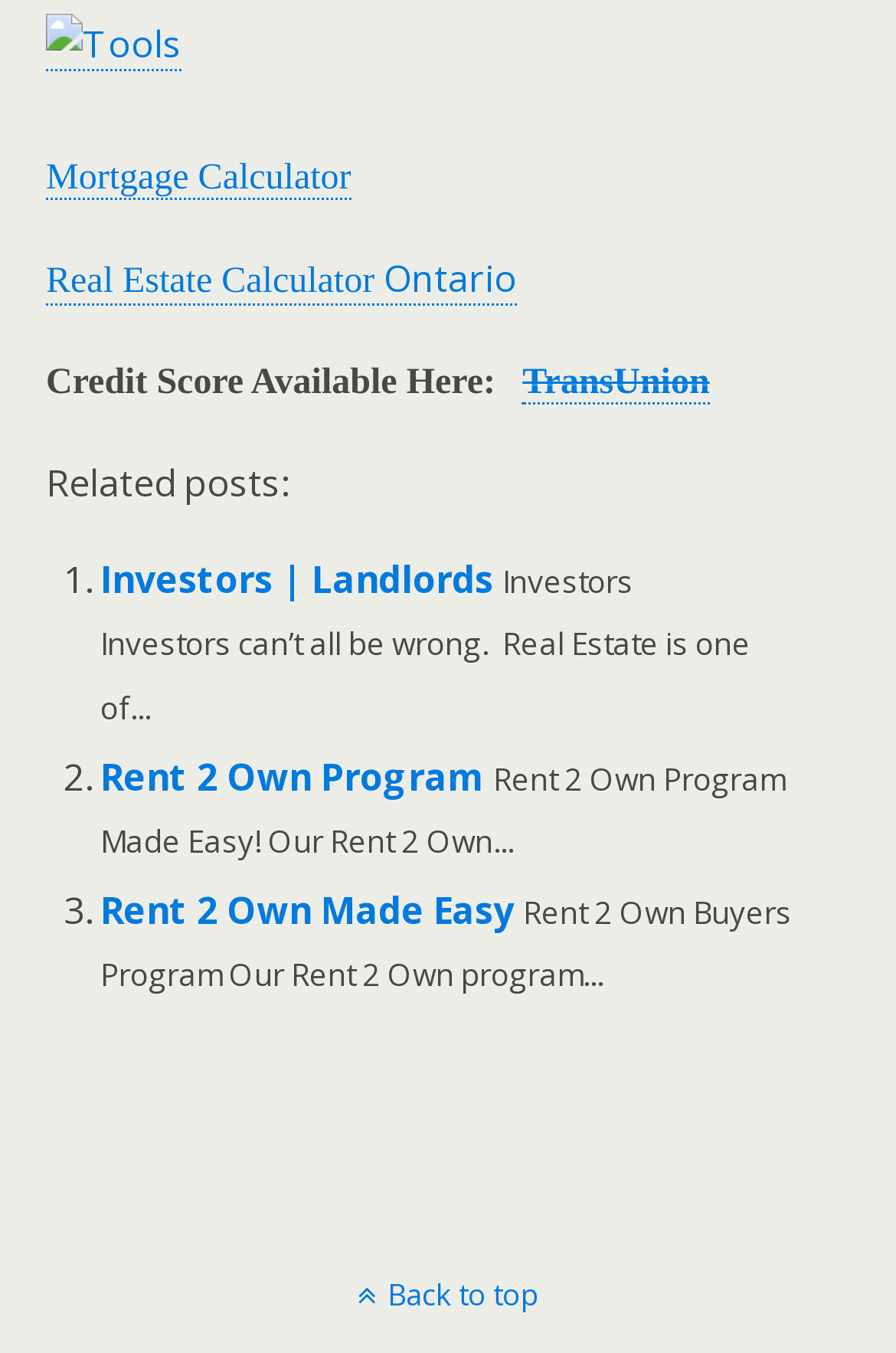Determine the bounding box coordinates for the area that needs to be clicked to fulfill this task: "Use Mortgage Calculator". The coordinates must be given as four float numbers between 0 and 1, i.e., [left, top, right, bottom].

[0.051, 0.118, 0.392, 0.148]